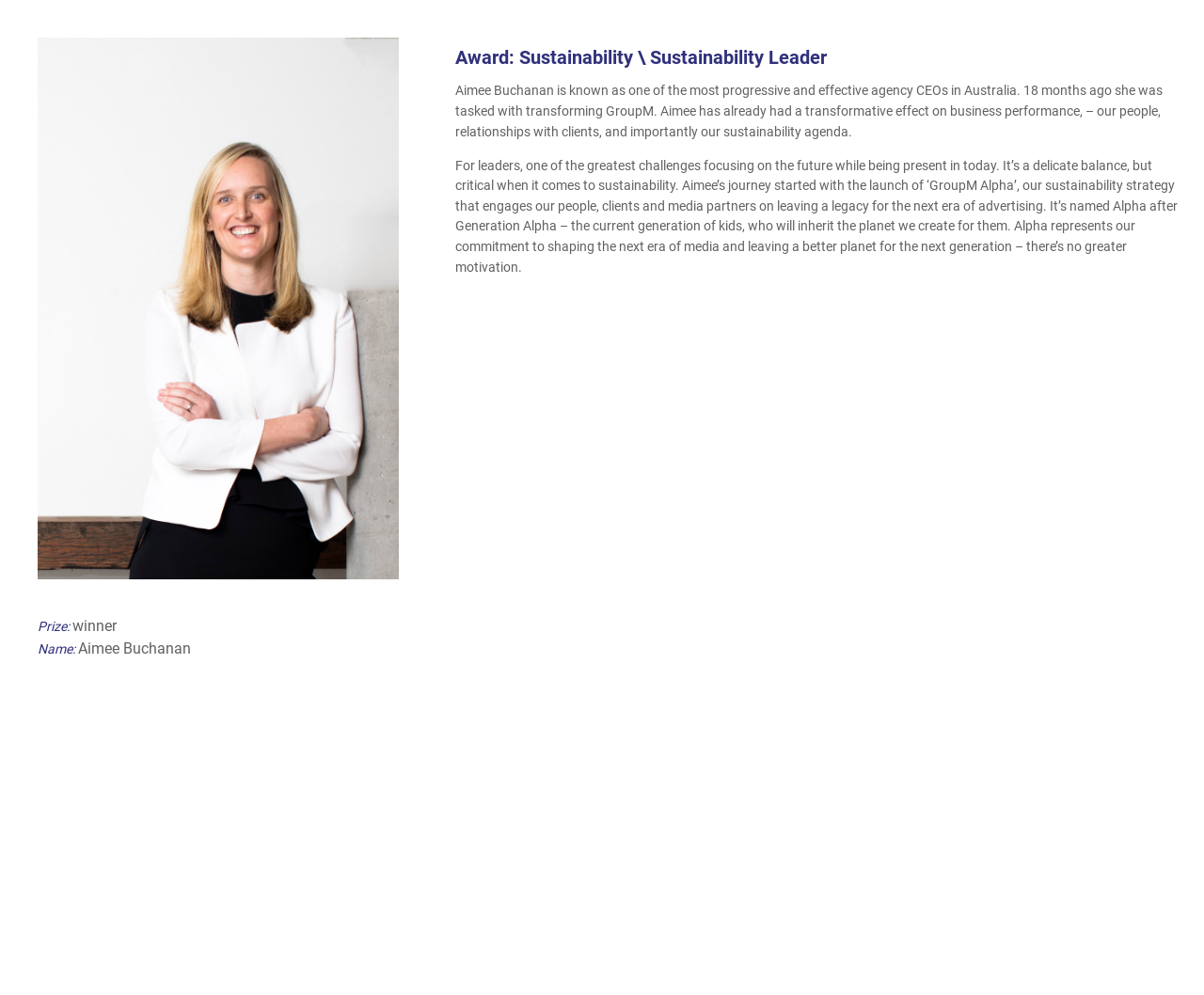What is the award won by Aimee Buchanan?
Please answer using one word or phrase, based on the screenshot.

Sustainability Leader